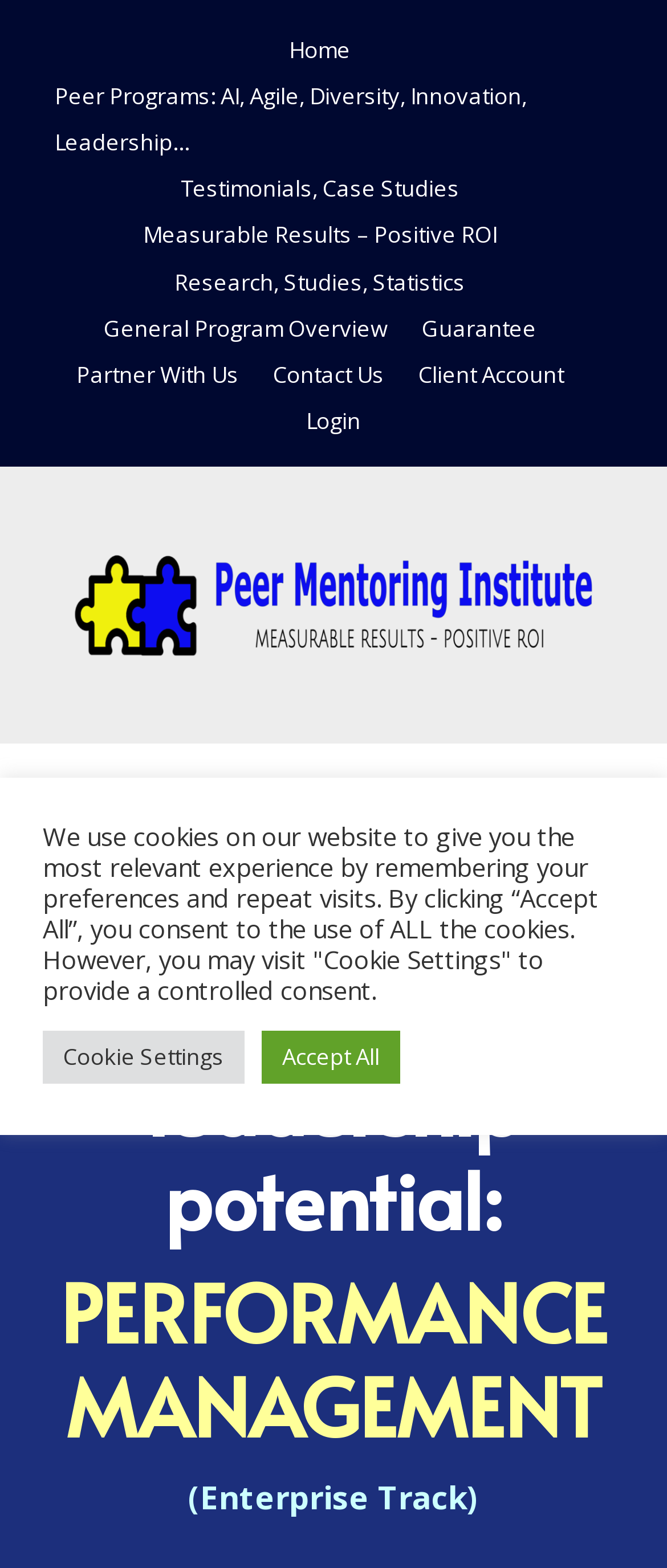Identify the bounding box coordinates of the element to click to follow this instruction: 'go to home page'. Ensure the coordinates are four float values between 0 and 1, provided as [left, top, right, bottom].

[0.433, 0.021, 0.526, 0.041]